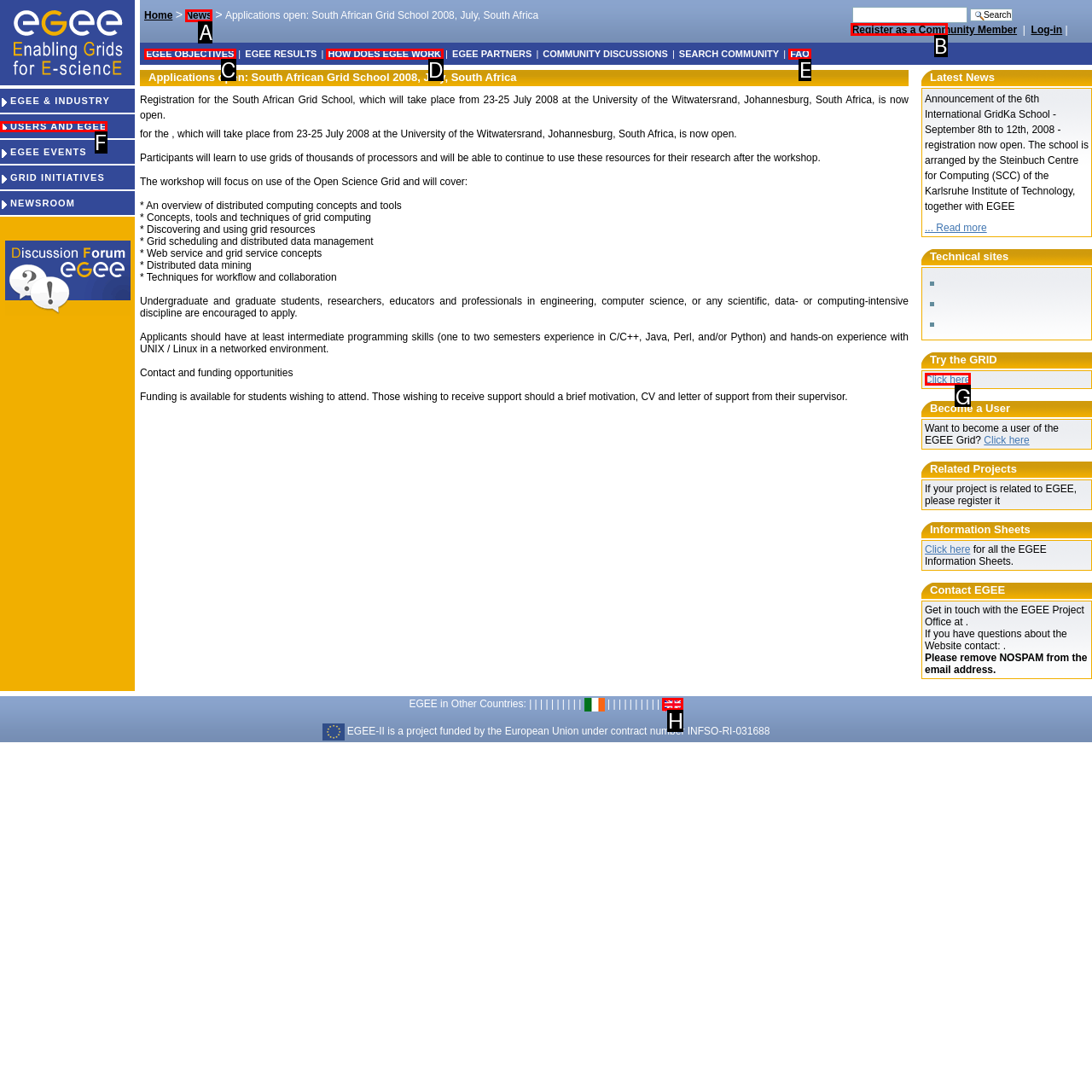Select the correct UI element to click for this task: Try the GRID.
Answer using the letter from the provided options.

G